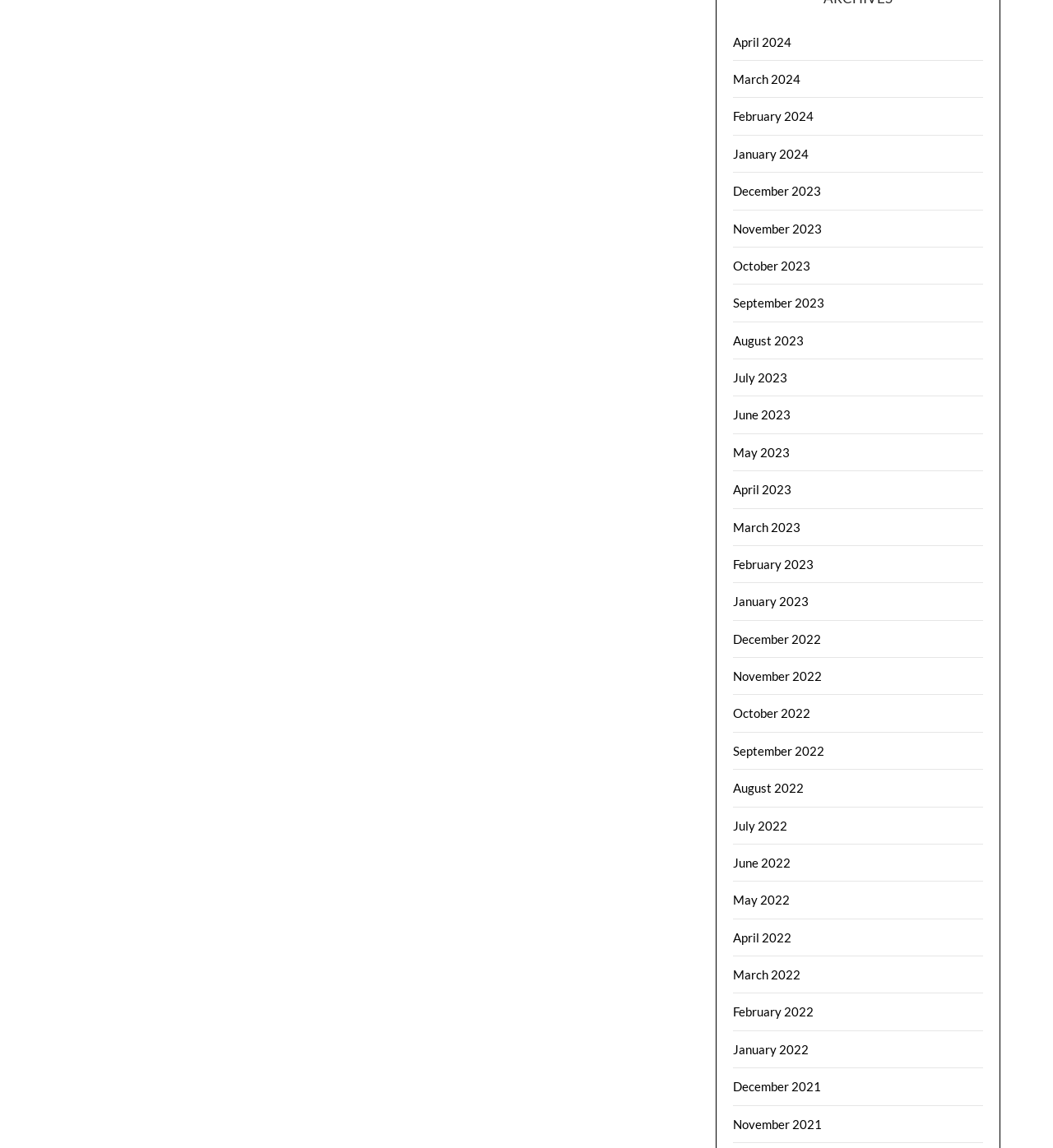Identify the bounding box coordinates of the specific part of the webpage to click to complete this instruction: "view April 2024".

[0.696, 0.03, 0.752, 0.043]